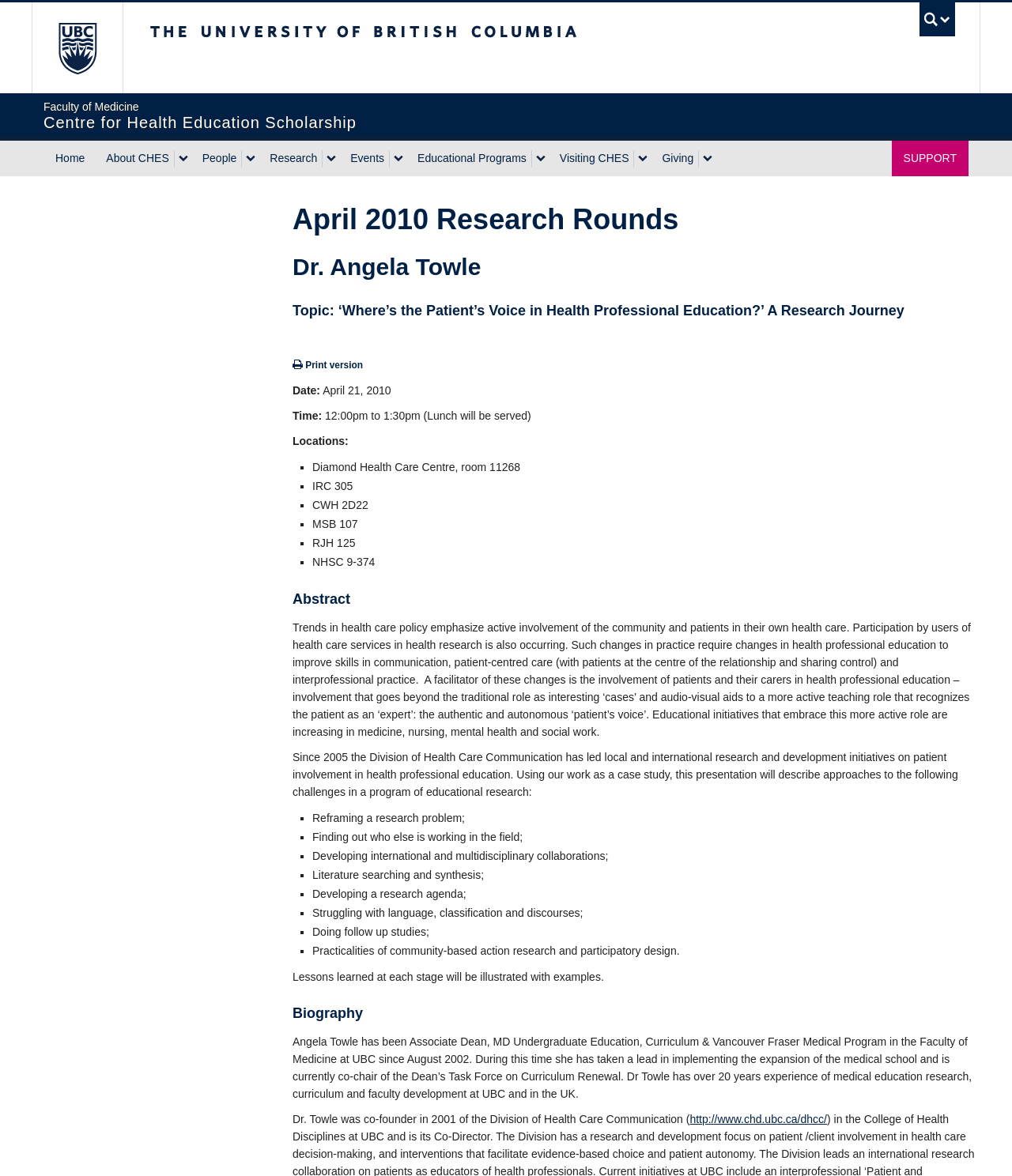Determine the bounding box coordinates for the area you should click to complete the following instruction: "Read the blog post".

None